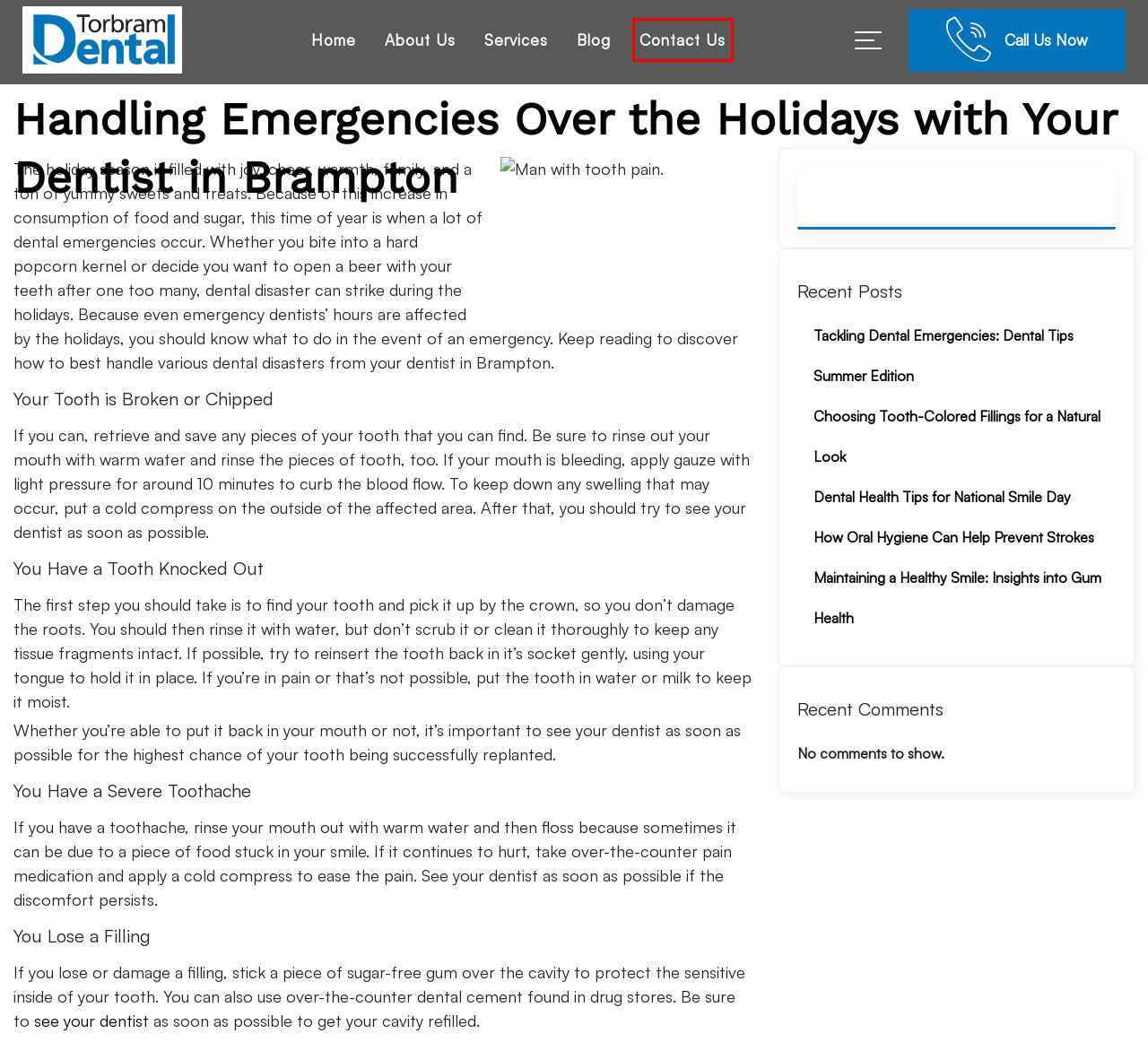You are provided with a screenshot of a webpage that includes a red rectangle bounding box. Please choose the most appropriate webpage description that matches the new webpage after clicking the element within the red bounding box. Here are the candidates:
A. Choosing Tooth-Colored Fillings for a Natural Look - Torbram Dental
B. Maintaining a Healthy Smile: Insights into Gum Health - Torbram Dental
C. How Oral Hygiene Can Help Prevent Strokes - Torbram Dental
D. Latest News - Torbram Dental
E. Tackling Dental Emergencies: Dental Tips Summer Edition - Torbram Dental
F. Home - Torbram Dental
G. Dental Health Tips for National Smile Day - Torbram Dental
H. Contact Us - Torbram Dental

H